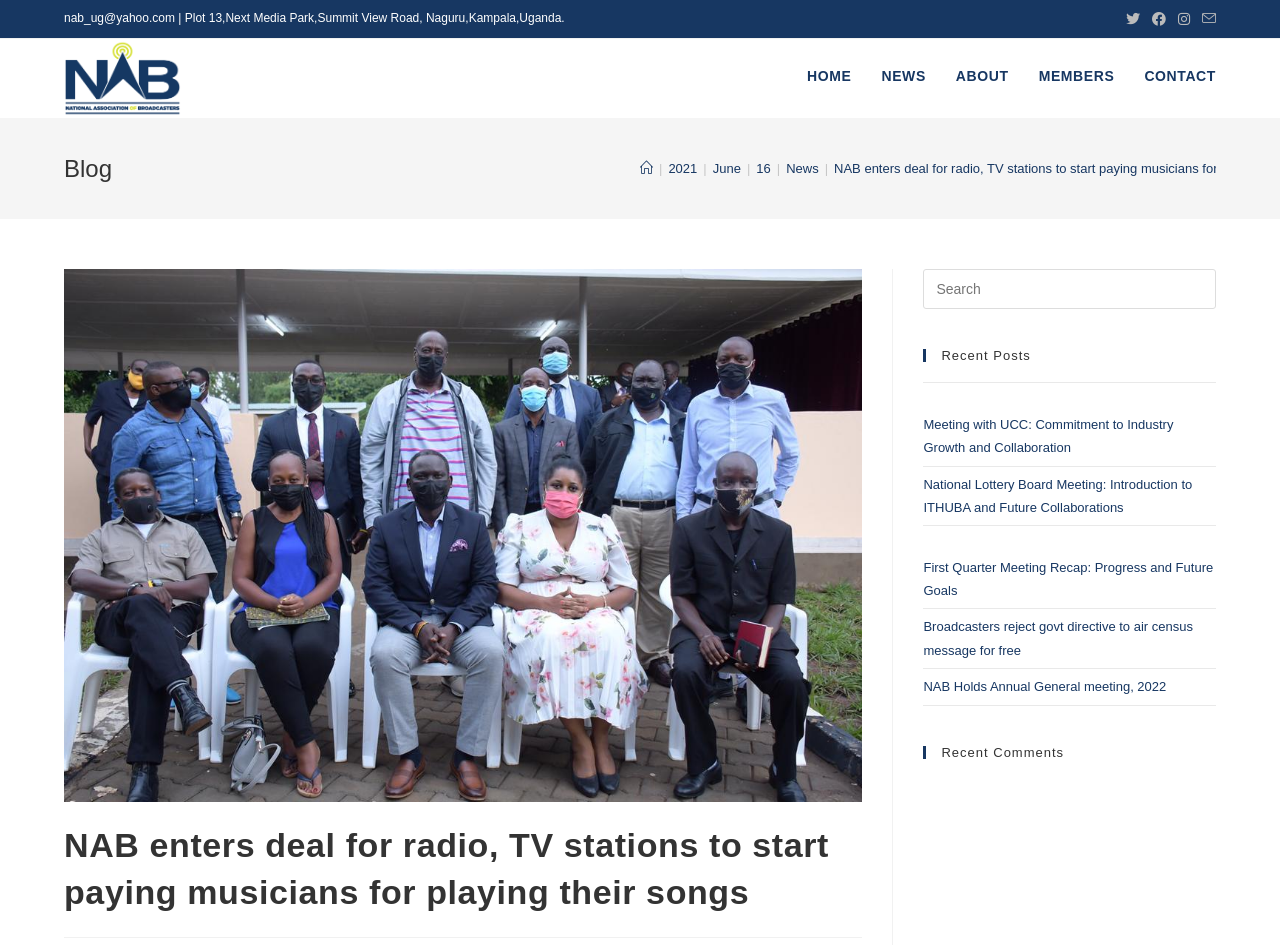Please specify the coordinates of the bounding box for the element that should be clicked to carry out this instruction: "Contact NAB". The coordinates must be four float numbers between 0 and 1, formatted as [left, top, right, bottom].

[0.882, 0.041, 0.962, 0.119]